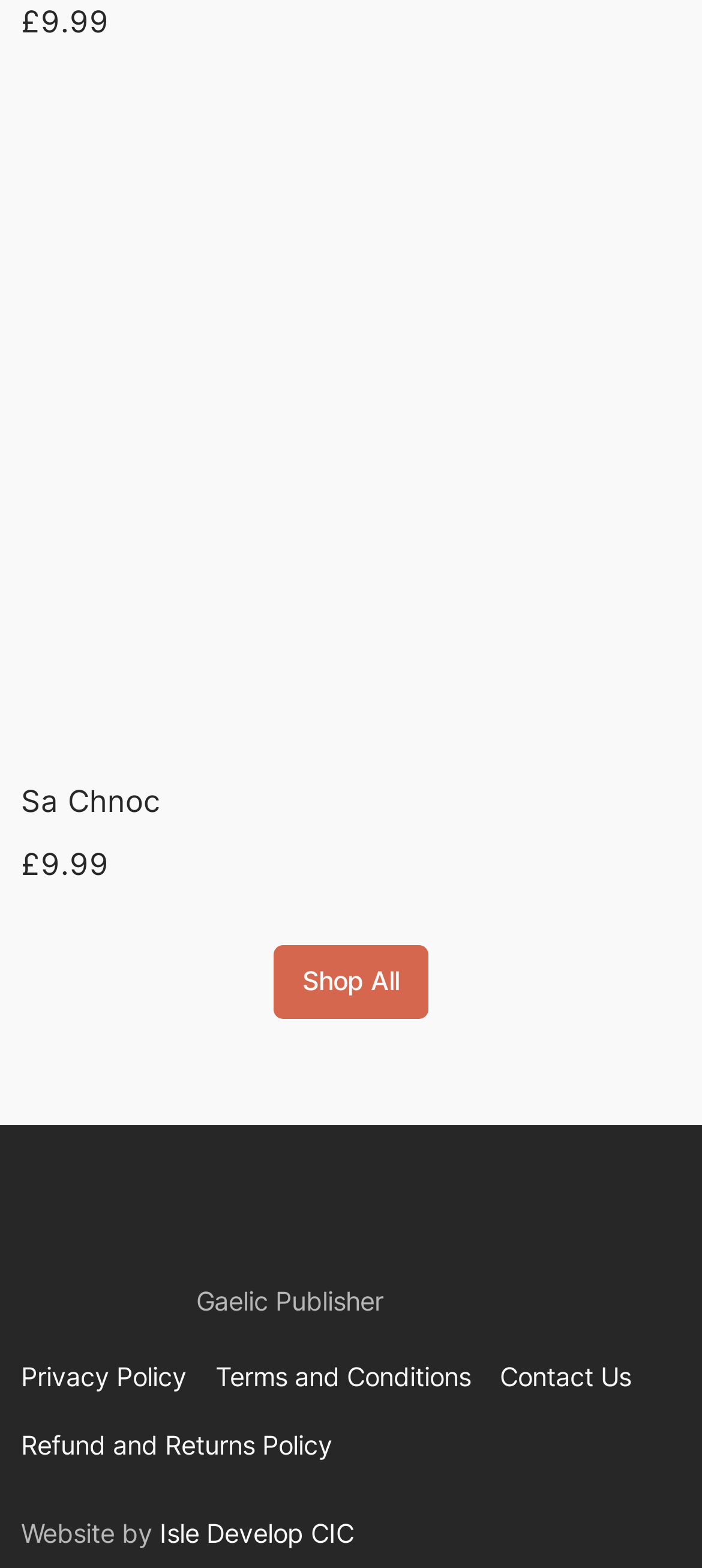Show the bounding box coordinates for the HTML element described as: "Terms and Conditions".

[0.307, 0.865, 0.671, 0.891]